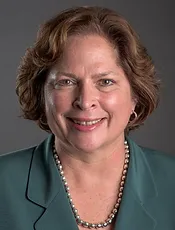Offer a meticulous description of the image.

The image features a professional headshot of Mary Ledman, who serves as a Global Strategist – Dairy at Rabobank. She is presented with a warm smile, wearing a teal blazer and a string of pearls, which conveys her professionalism and approachable demeanor. This image is part of the promotional materials for an event where she is recognized as one of the speakers, highlighting her expertise within the dairy industry. Mary Ledman's role suggests that she brings significant insight into global dairy strategies, contributing to discussions on sustainability and industry advancements.